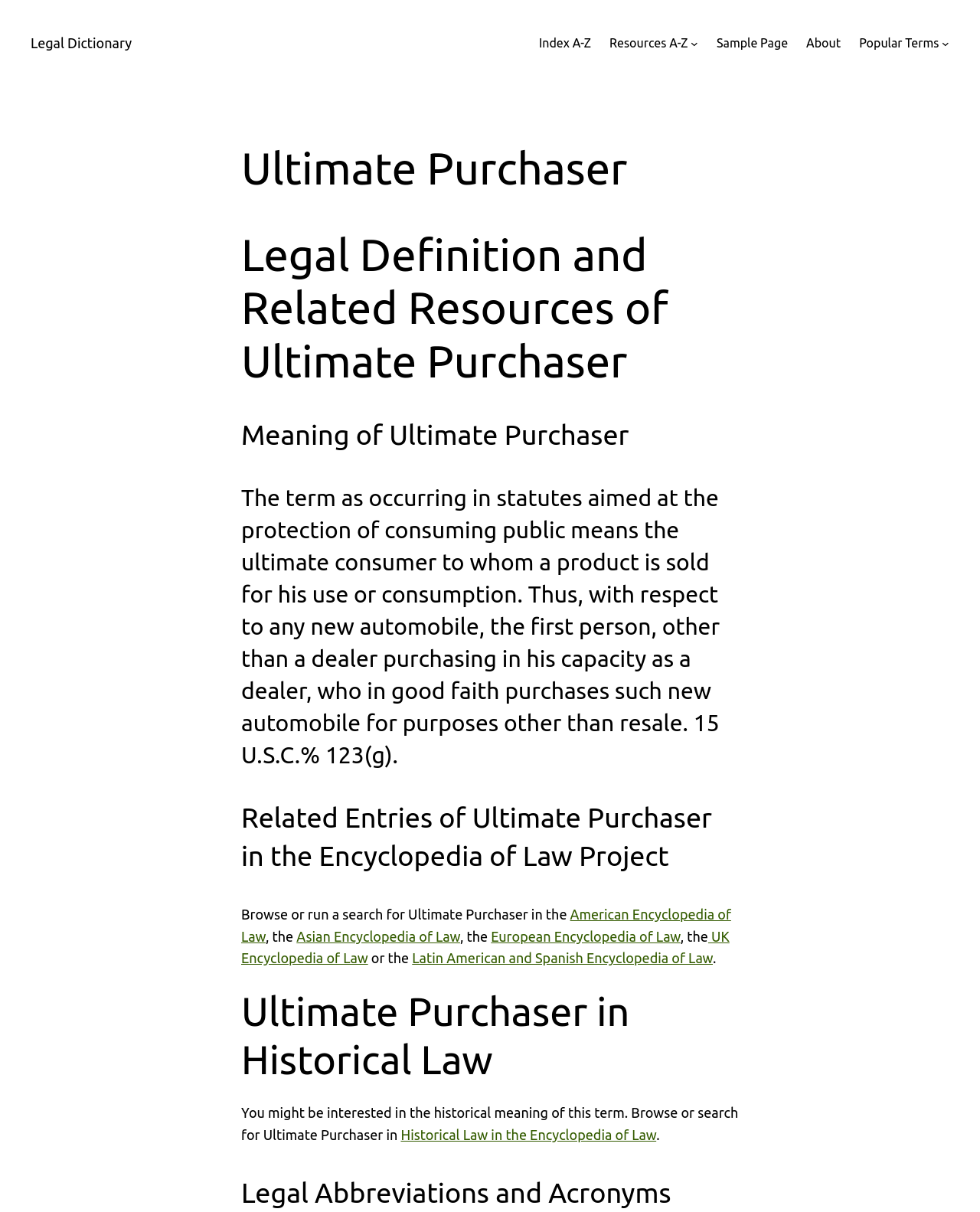Identify the bounding box coordinates of the element that should be clicked to fulfill this task: "Go to Legal Dictionary". The coordinates should be provided as four float numbers between 0 and 1, i.e., [left, top, right, bottom].

[0.031, 0.029, 0.135, 0.042]